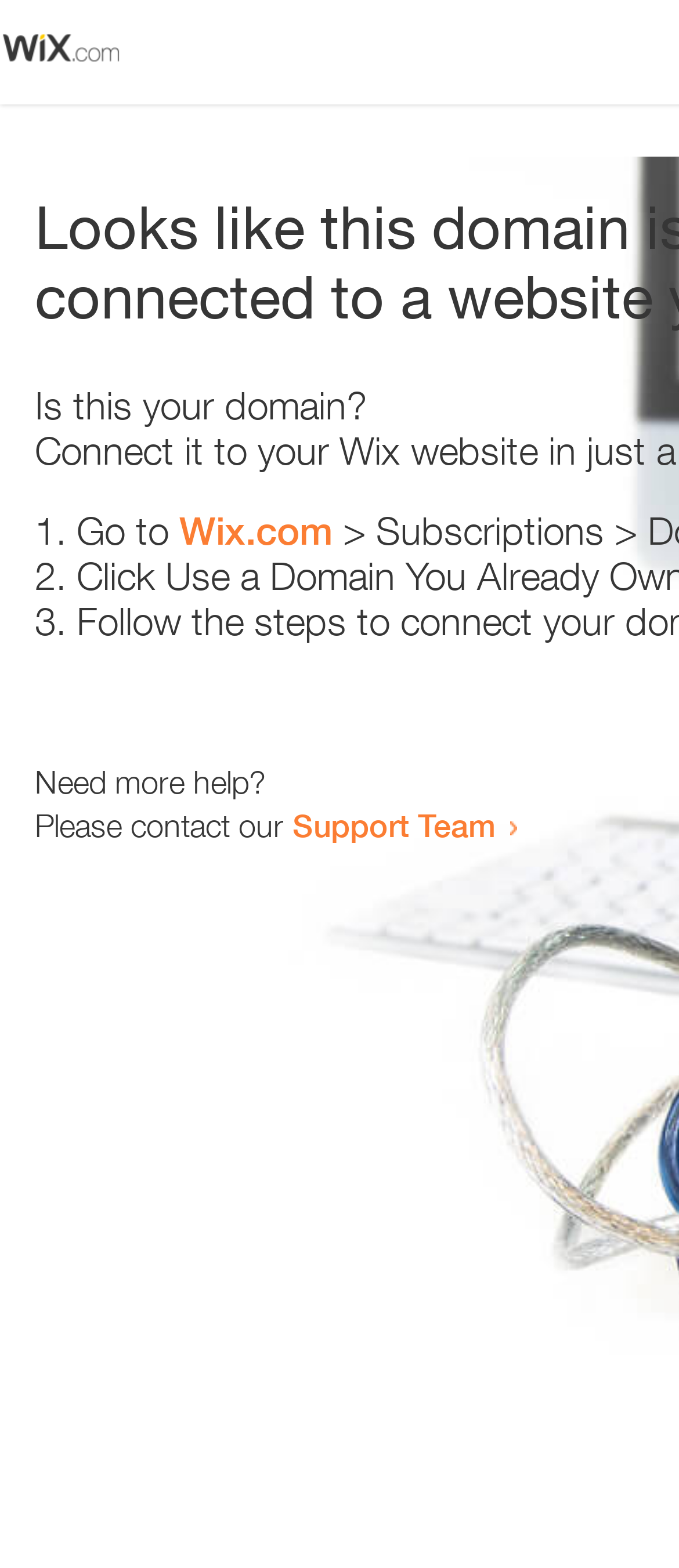How many steps are provided to resolve the issue?
Look at the image and answer the question using a single word or phrase.

3